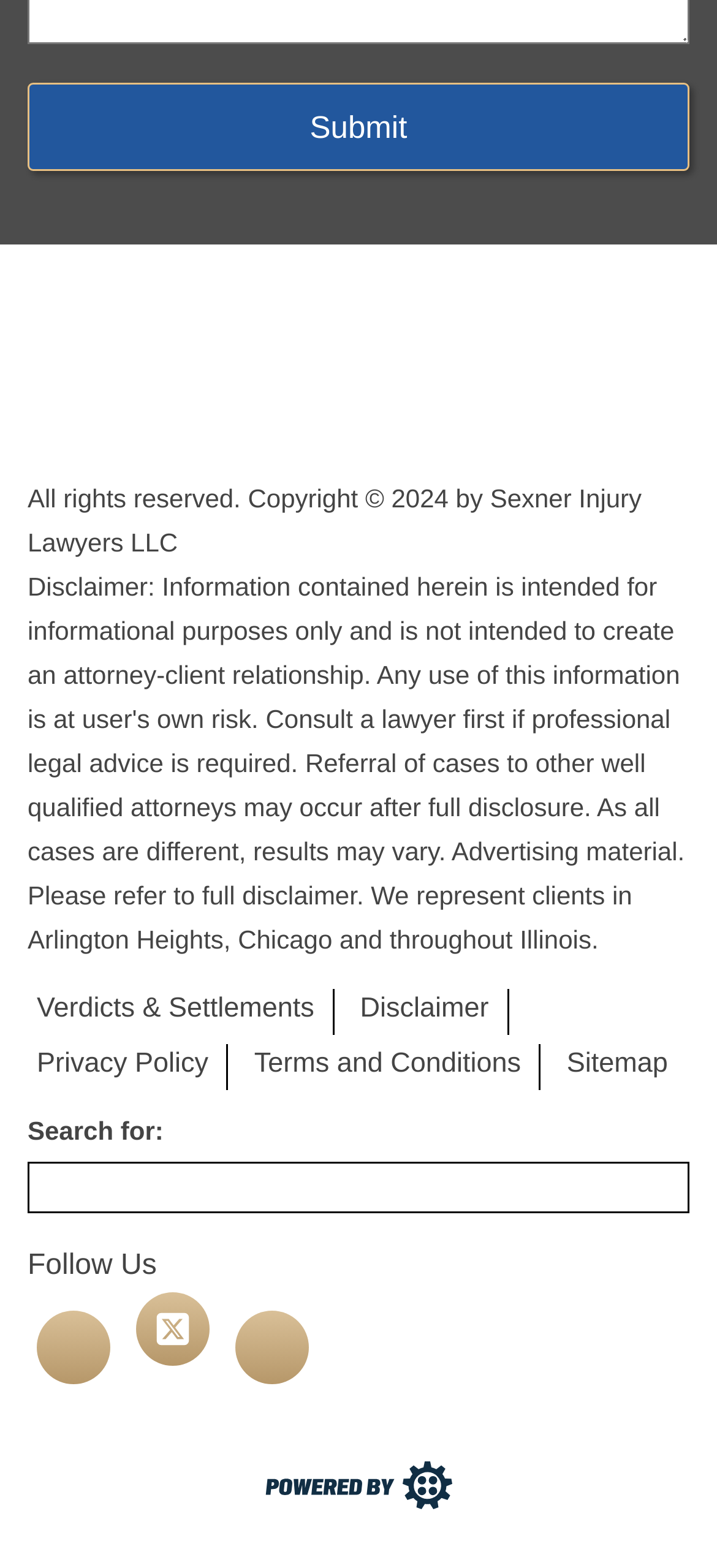Provide the bounding box coordinates of the section that needs to be clicked to accomplish the following instruction: "Read the Disclaimer."

[0.502, 0.634, 0.682, 0.653]